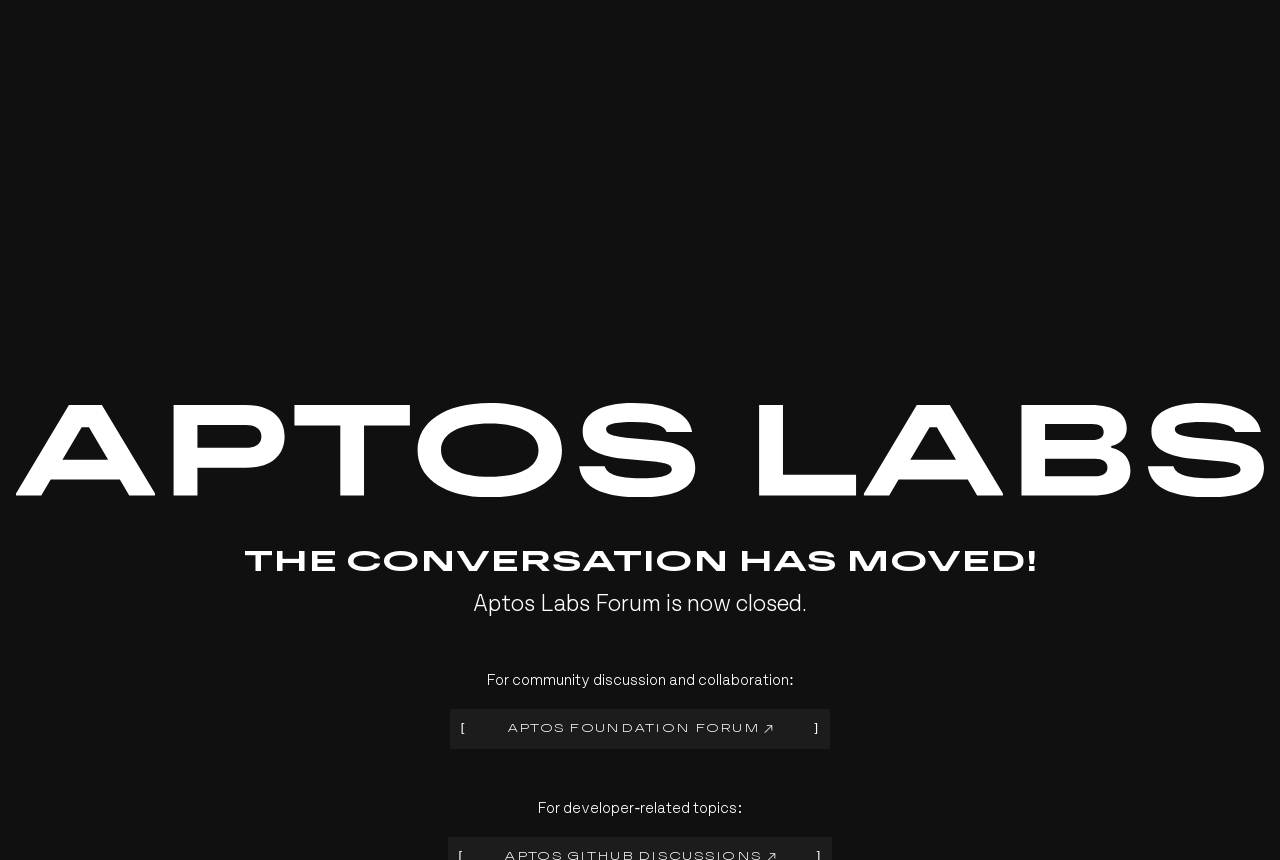How many categories of topics are mentioned on the webpage?
Based on the visual content, answer with a single word or a brief phrase.

Two